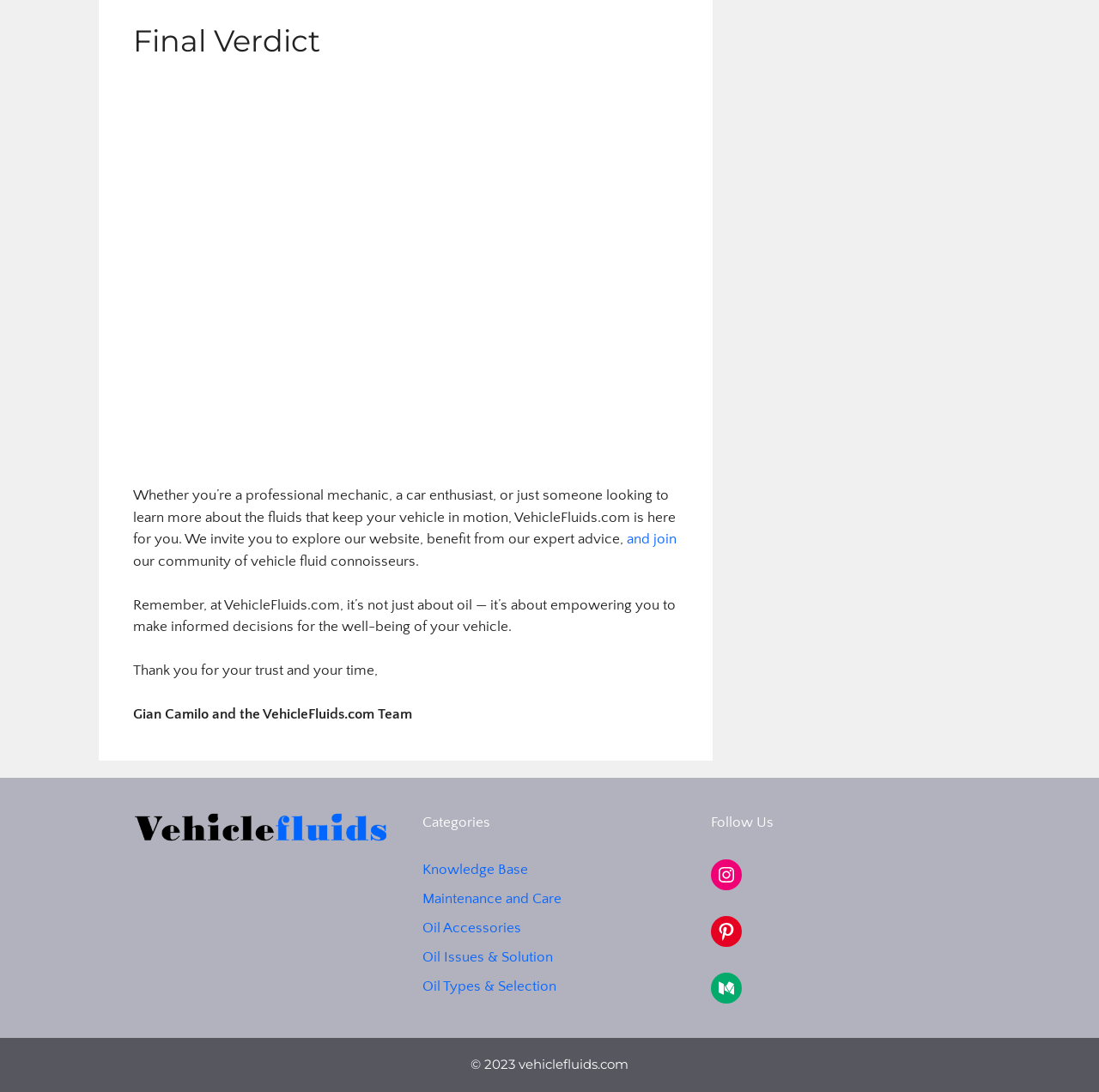Select the bounding box coordinates of the element I need to click to carry out the following instruction: "Follow 'Instagram'".

[0.647, 0.787, 0.675, 0.816]